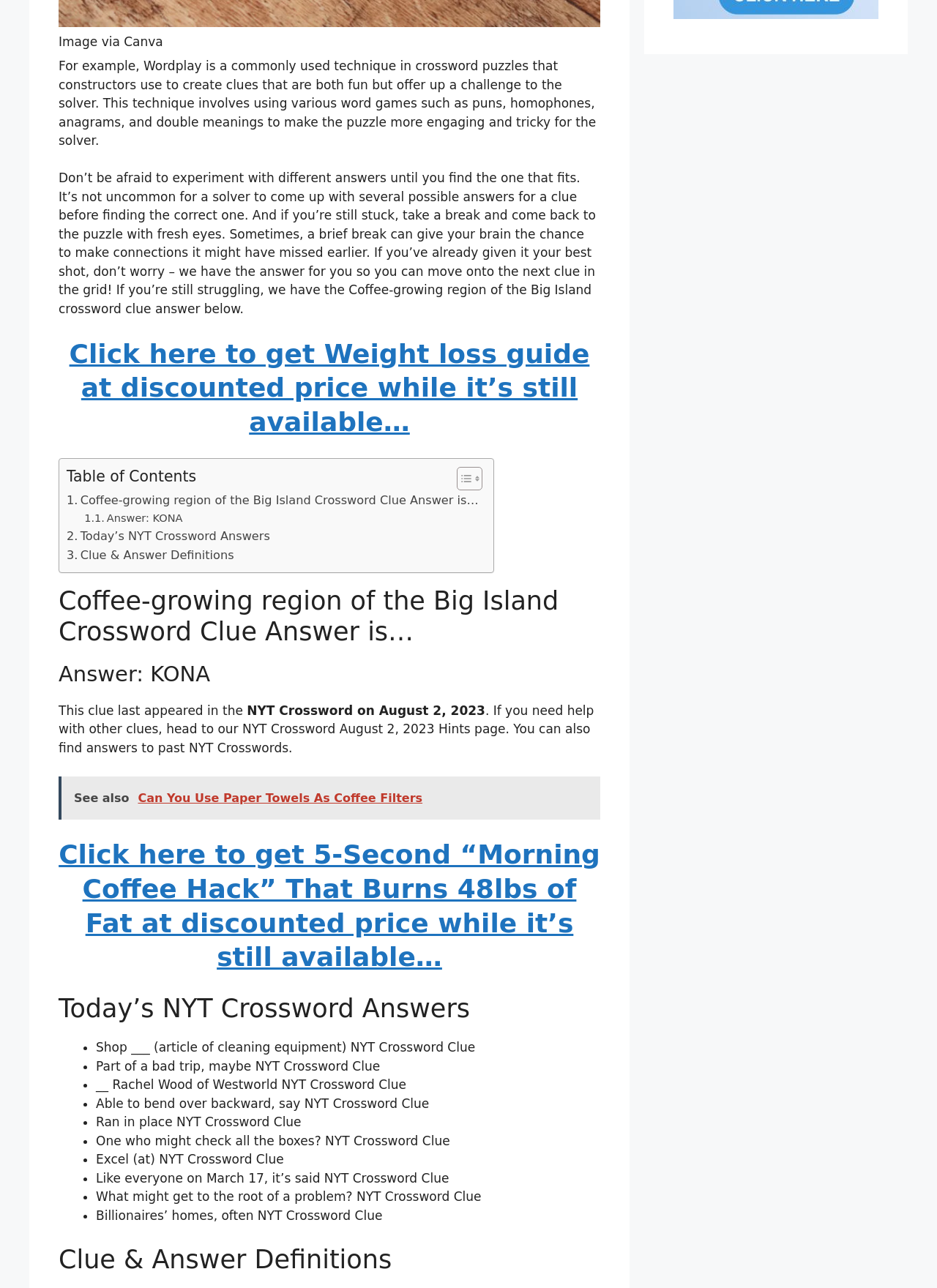Kindly determine the bounding box coordinates of the area that needs to be clicked to fulfill this instruction: "Toggle the table of content".

[0.475, 0.362, 0.511, 0.381]